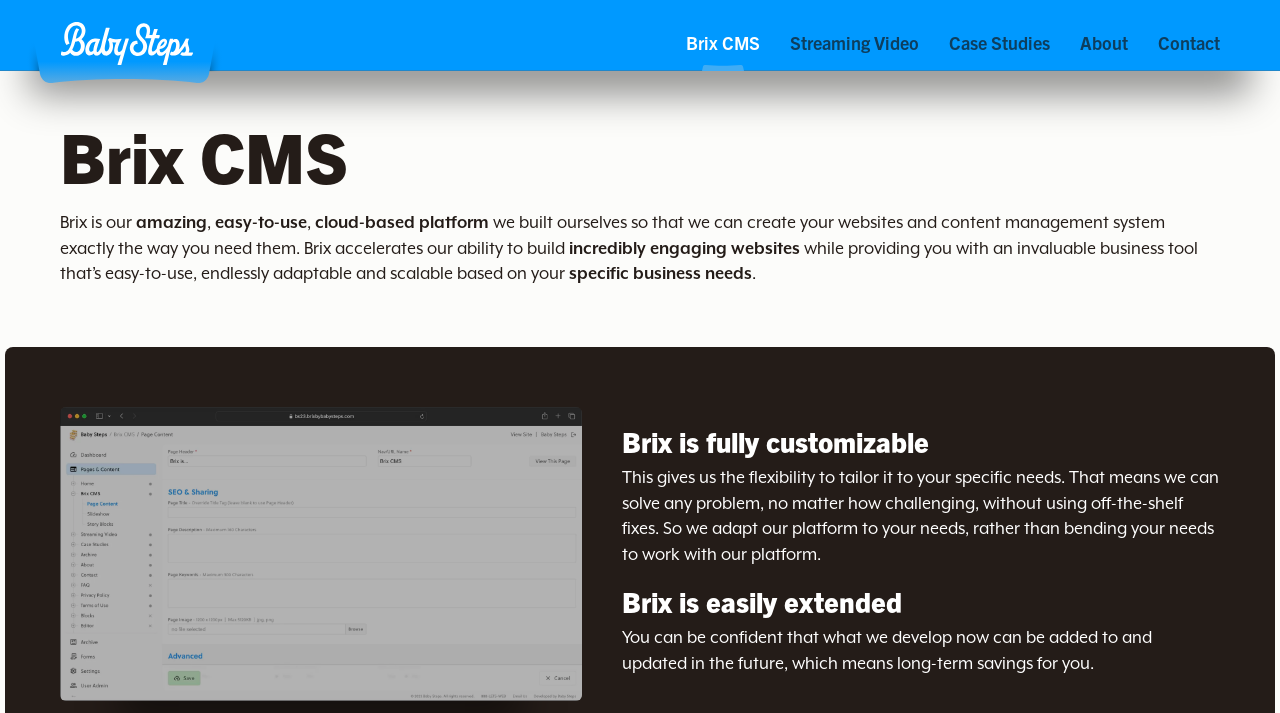Locate the bounding box coordinates for the element described below: "Contact". The coordinates must be four float values between 0 and 1, formatted as [left, top, right, bottom].

[0.905, 0.039, 0.953, 0.081]